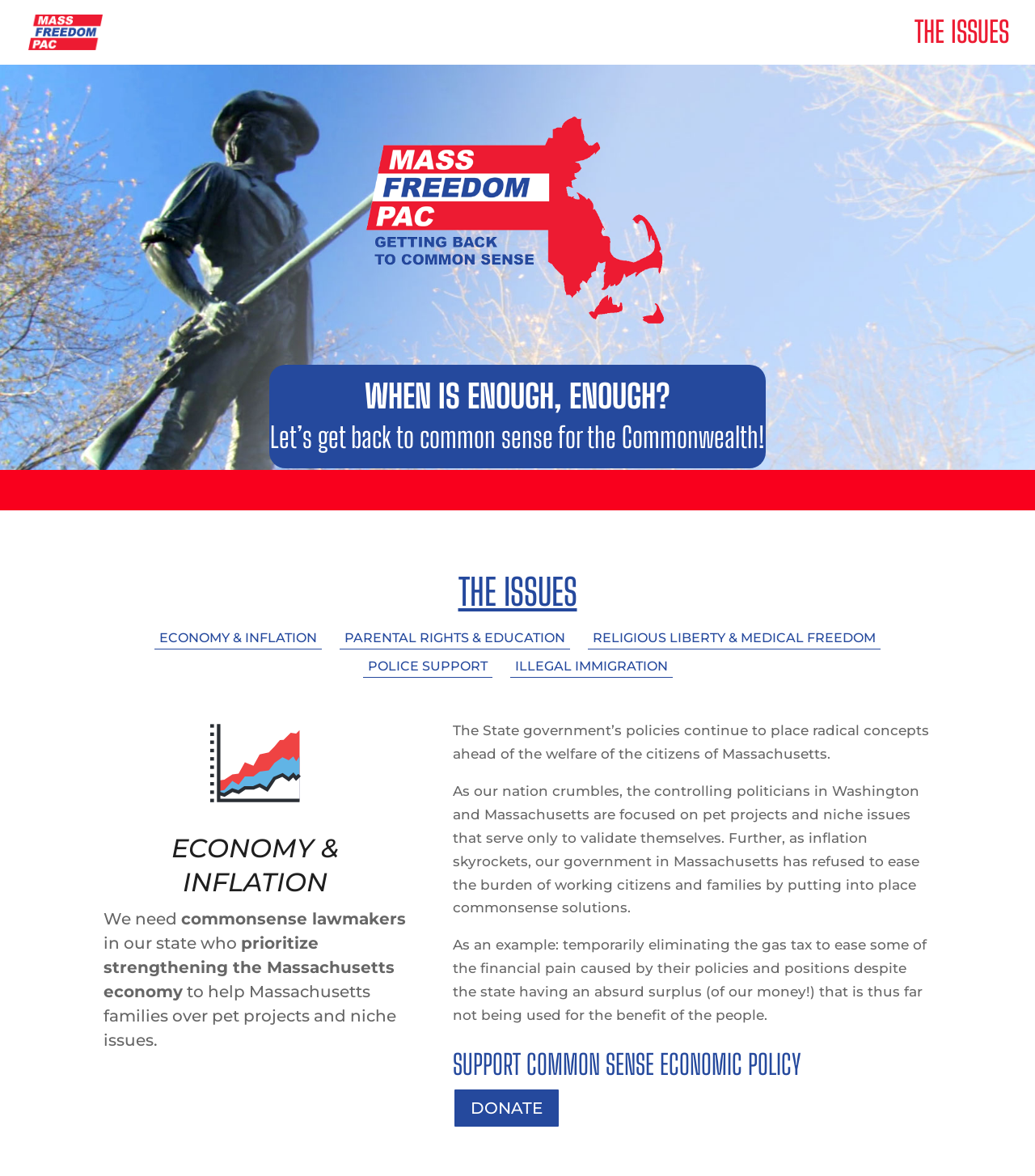Can you find the bounding box coordinates for the element to click on to achieve the instruction: "Click the link to learn about the issues"?

[0.884, 0.023, 0.975, 0.055]